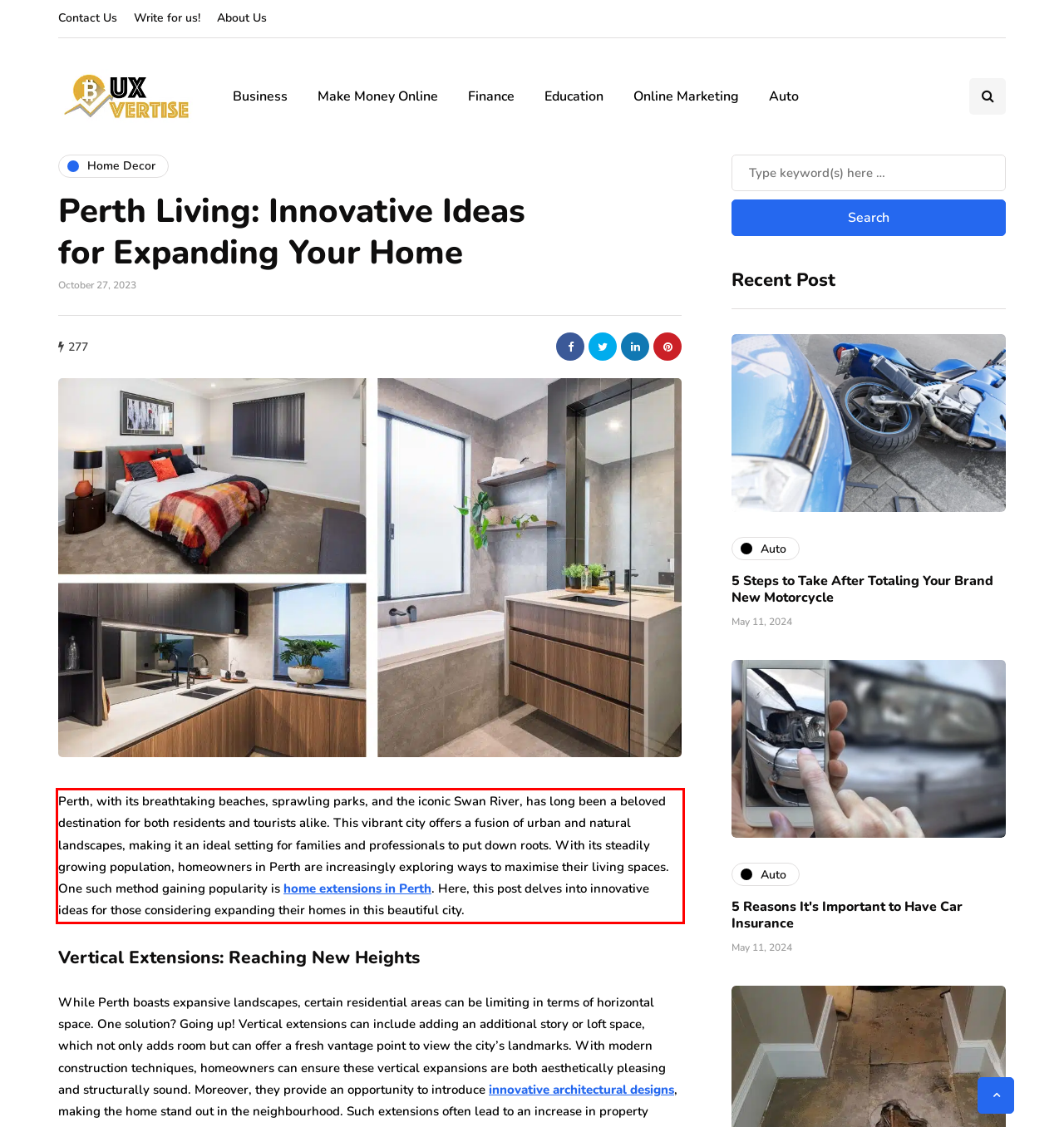Please look at the screenshot provided and find the red bounding box. Extract the text content contained within this bounding box.

Perth, with its breathtaking beaches, sprawling parks, and the iconic Swan River, has long been a beloved destination for both residents and tourists alike. This vibrant city offers a fusion of urban and natural landscapes, making it an ideal setting for families and professionals to put down roots. With its steadily growing population, homeowners in Perth are increasingly exploring ways to maximise their living spaces. One such method gaining popularity is home extensions in Perth. Here, this post delves into innovative ideas for those considering expanding their homes in this beautiful city.